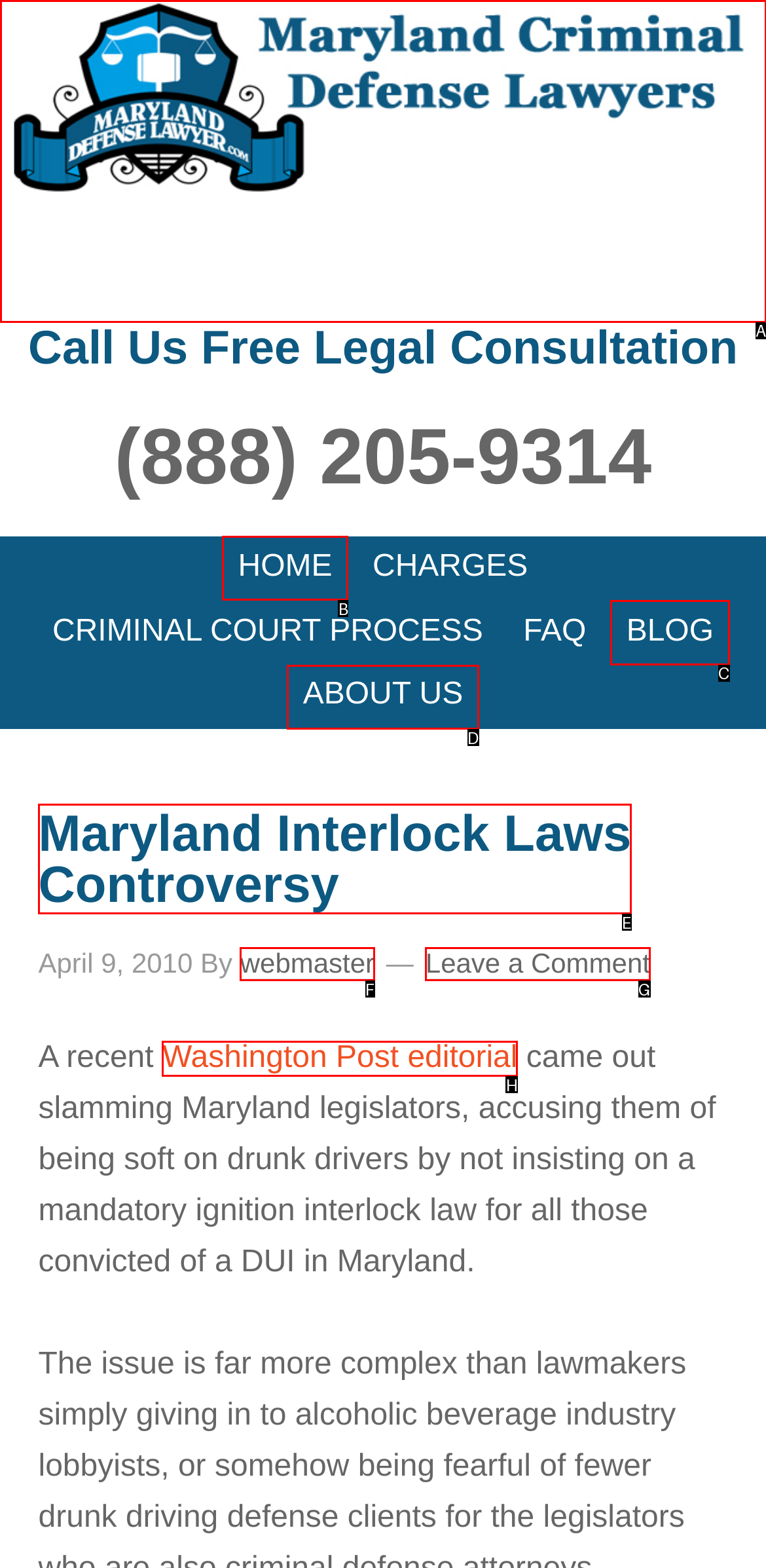Given the description: Maryland Criminal Defense Lawyers, identify the HTML element that corresponds to it. Respond with the letter of the correct option.

A